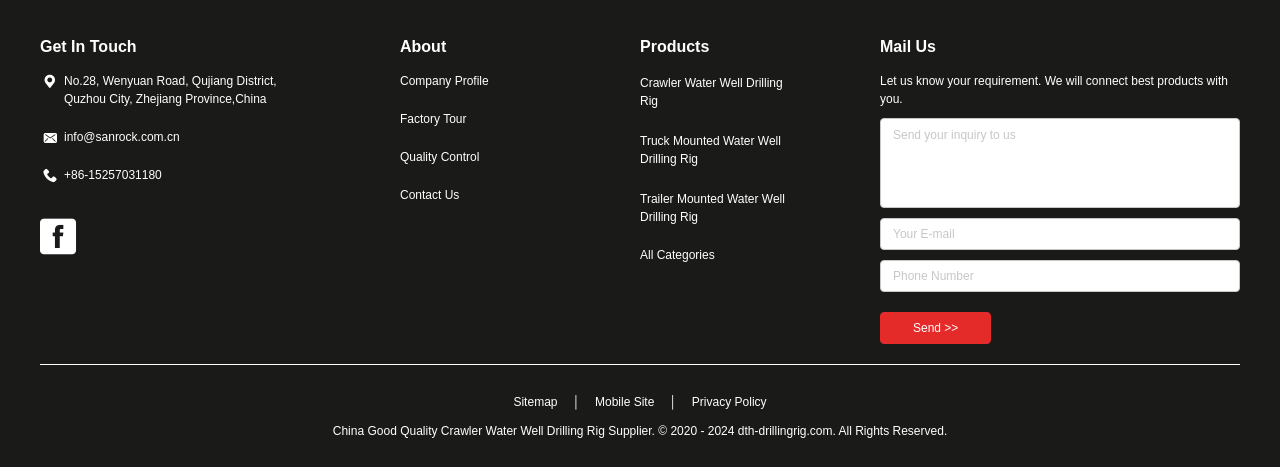Bounding box coordinates are specified in the format (top-left x, top-left y, bottom-right x, bottom-right y). All values are floating point numbers bounded between 0 and 1. Please provide the bounding box coordinate of the region this sentence describes: Company Profile

[0.312, 0.155, 0.438, 0.193]